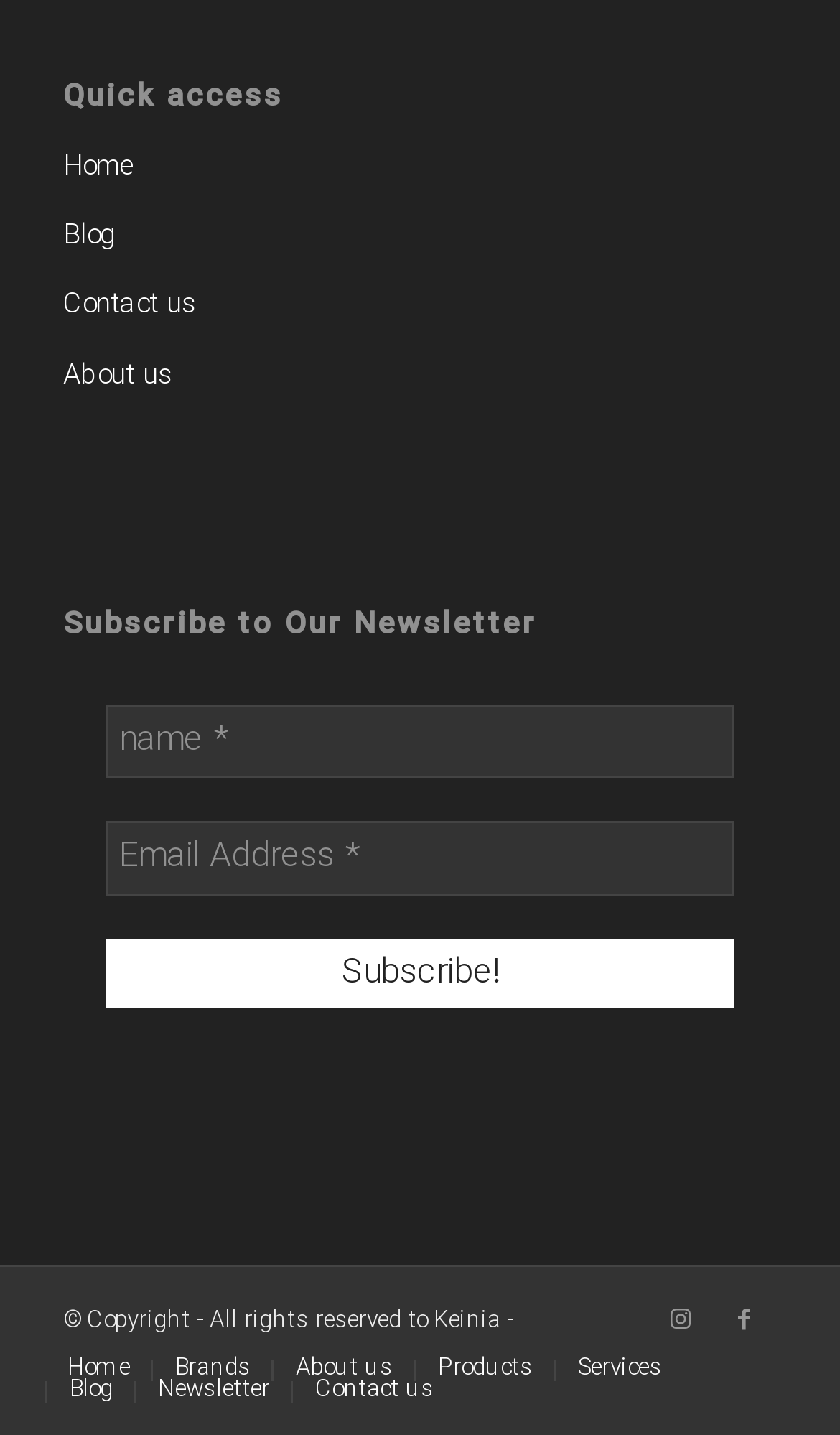Show the bounding box coordinates for the HTML element described as: "Houses For Rent Uki".

None